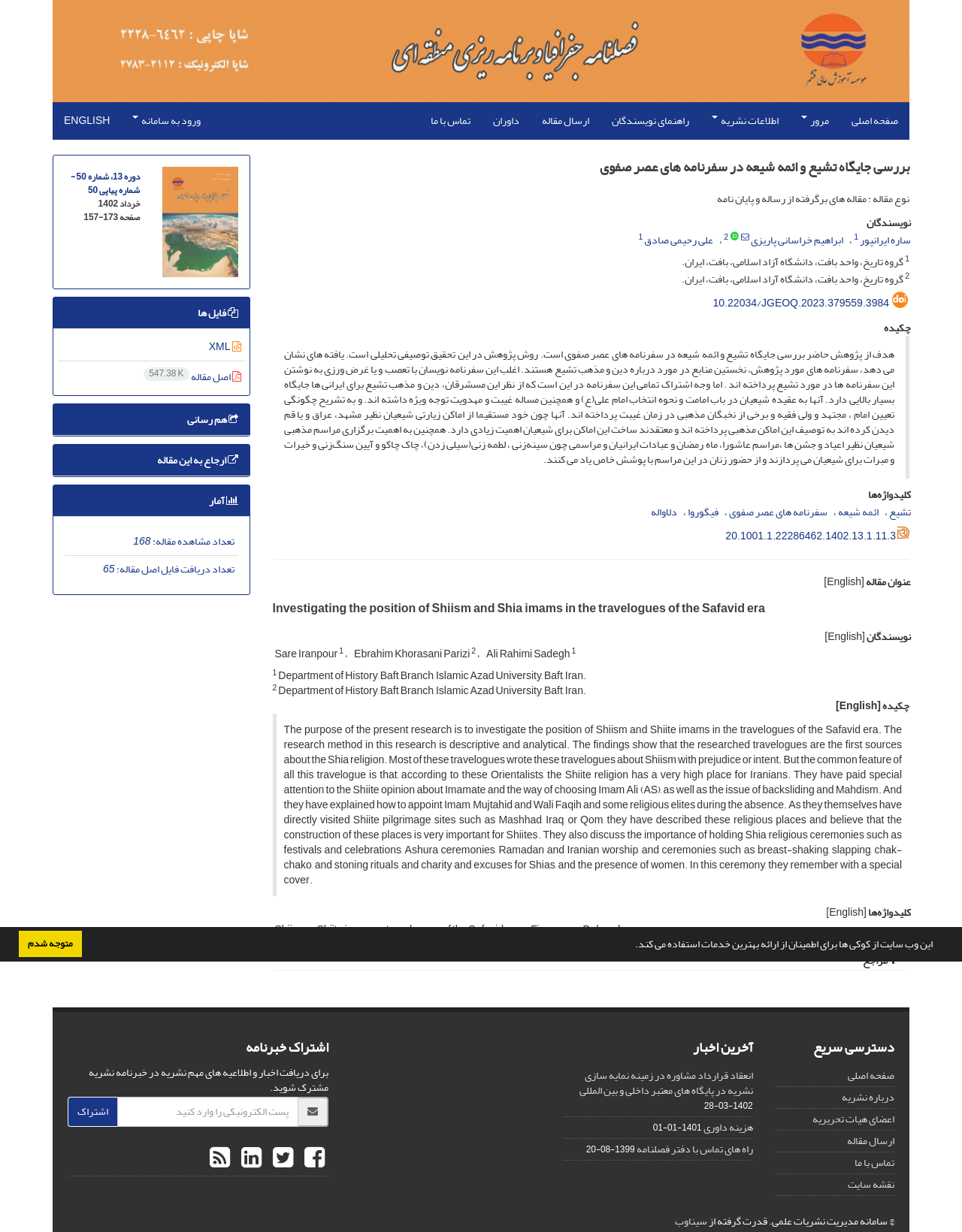Locate the bounding box coordinates of the UI element described by: "درباره نشریه". The bounding box coordinates should consist of four float numbers between 0 and 1, i.e., [left, top, right, bottom].

[0.875, 0.882, 0.93, 0.899]